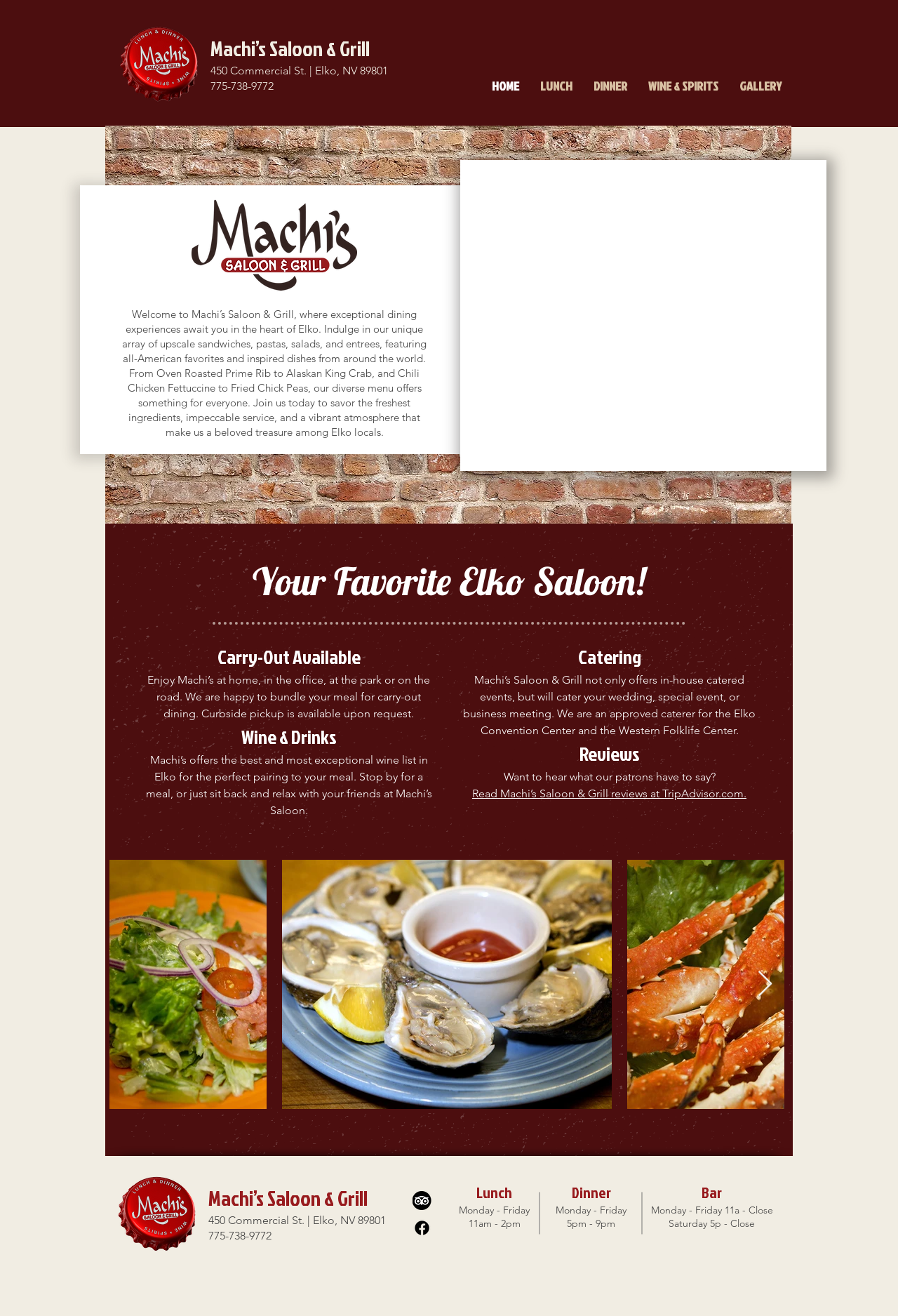Give a detailed account of the webpage, highlighting key information.

The webpage is for Machi's Saloon & Grill, a restaurant located in Elko, Nevada. At the top of the page, there is a logo image and a heading with the restaurant's name and address. Below this, there is a navigation menu with links to different sections of the website, including Home, Lunch, Dinner, Wine & Spirits, and Gallery.

The main content area of the page features a large background image of a brick wall, with a logo image and a welcome message overlaid on top. The welcome message describes the restaurant's unique dining experiences and diverse menu offerings.

To the right of the welcome message, there is a slideshow region with navigation buttons and a series of image links. Below the slideshow, there are several headings and paragraphs of text that describe the restaurant's features, including carry-out availability, wine and drinks, catering services, and reviews.

The page also features several call-to-action buttons with images, including links to read reviews on TripAdvisor and to view the restaurant's social media profiles. At the bottom of the page, there is a section with the restaurant's hours of operation, including lunch and dinner hours, as well as bar hours.

Throughout the page, there are several images, including logos, background images, and photos of food and drinks. The overall layout is organized and easy to navigate, with clear headings and concise text that effectively communicate the restaurant's offerings and features.